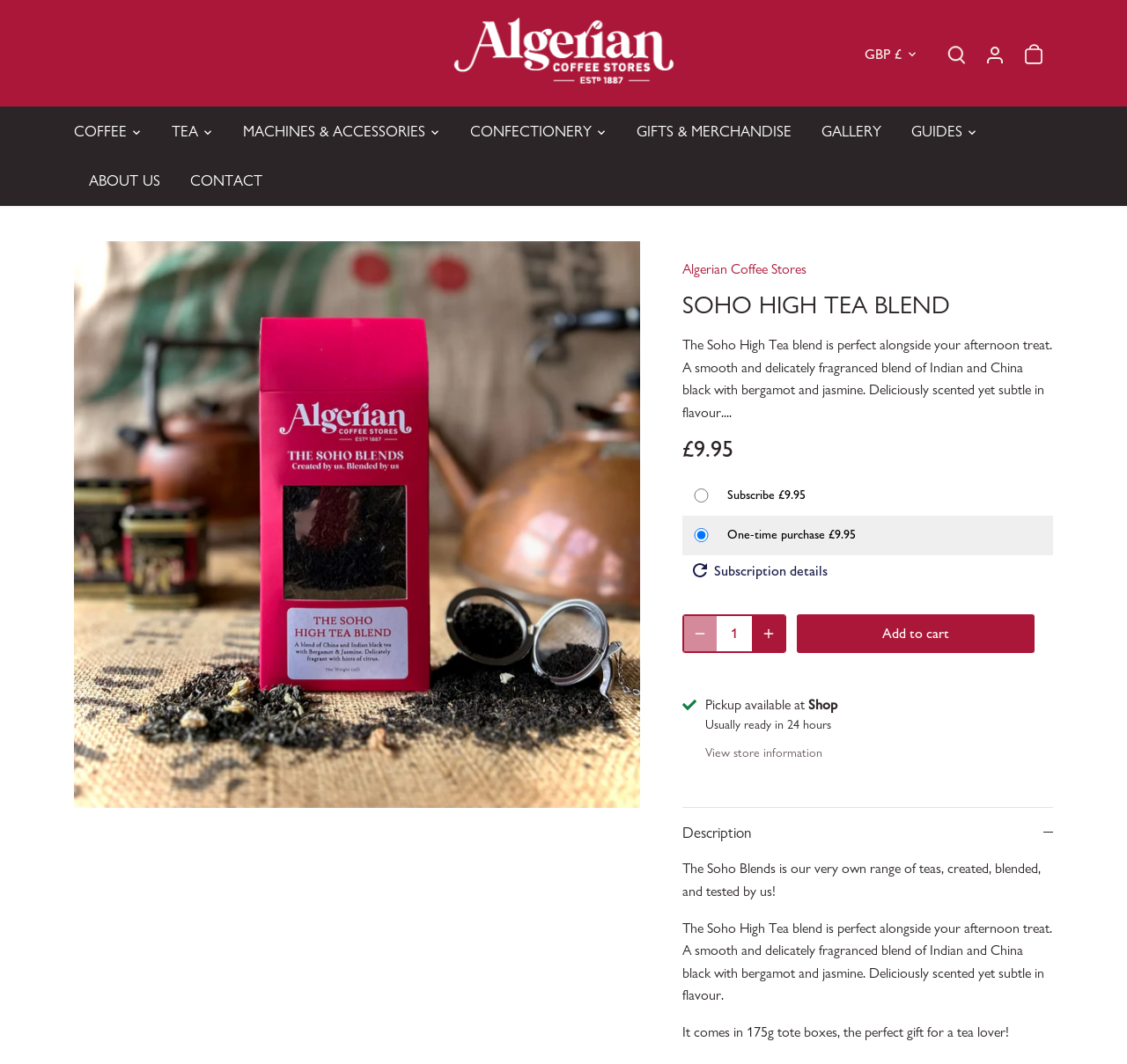Provide the bounding box coordinates of the UI element this sentence describes: "GBP £".

[0.767, 0.043, 0.816, 0.059]